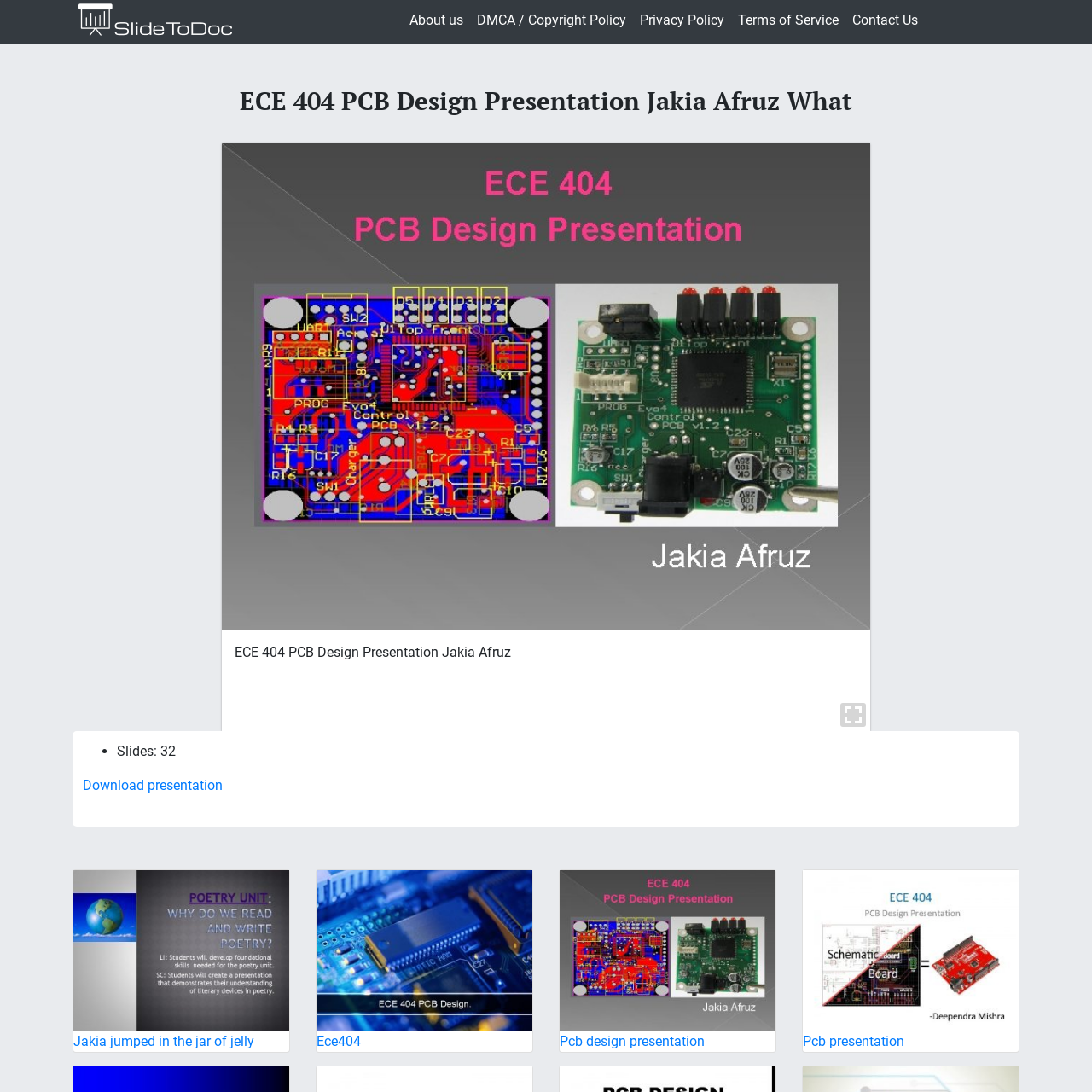Observe the highlighted image and answer the following: What is the format of the presentation?

Series of slides